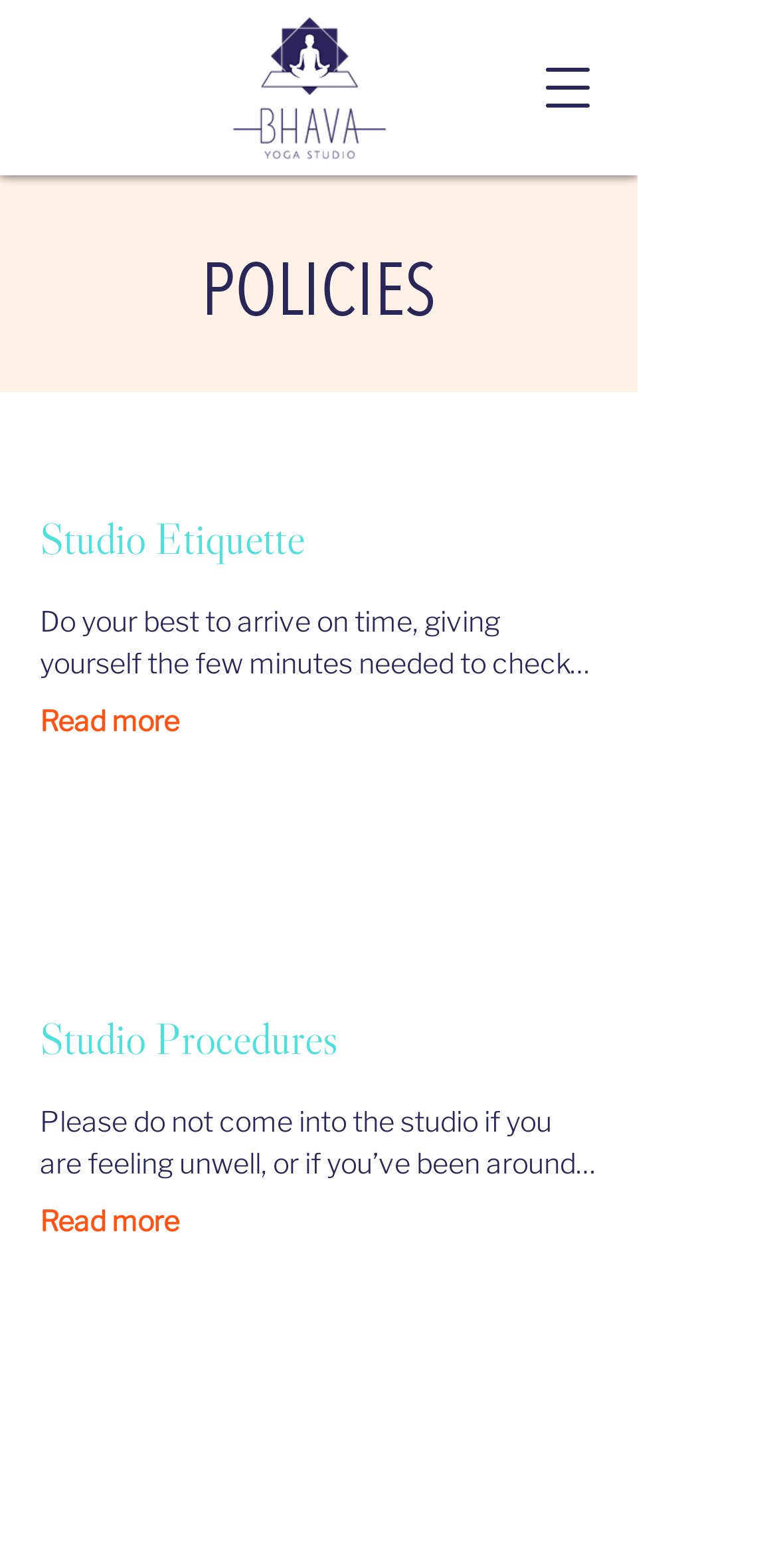Bounding box coordinates are specified in the format (top-left x, top-left y, bottom-right x, bottom-right y). All values are floating point numbers bounded between 0 and 1. Please provide the bounding box coordinate of the region this sentence describes: Read more

[0.051, 0.767, 0.231, 0.789]